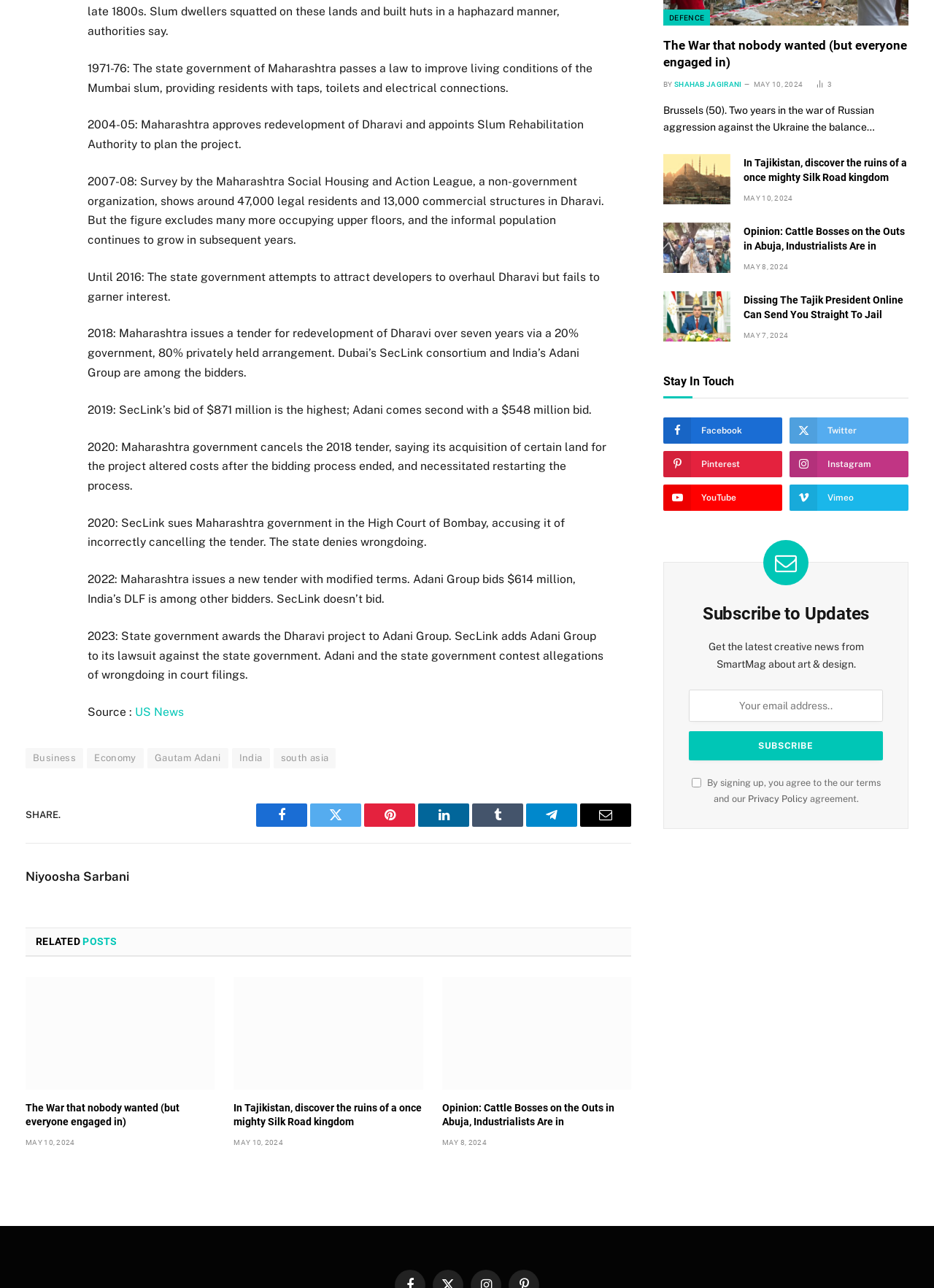What is the topic of the article about Dharavi?
From the image, provide a succinct answer in one word or a short phrase.

Redevelopment